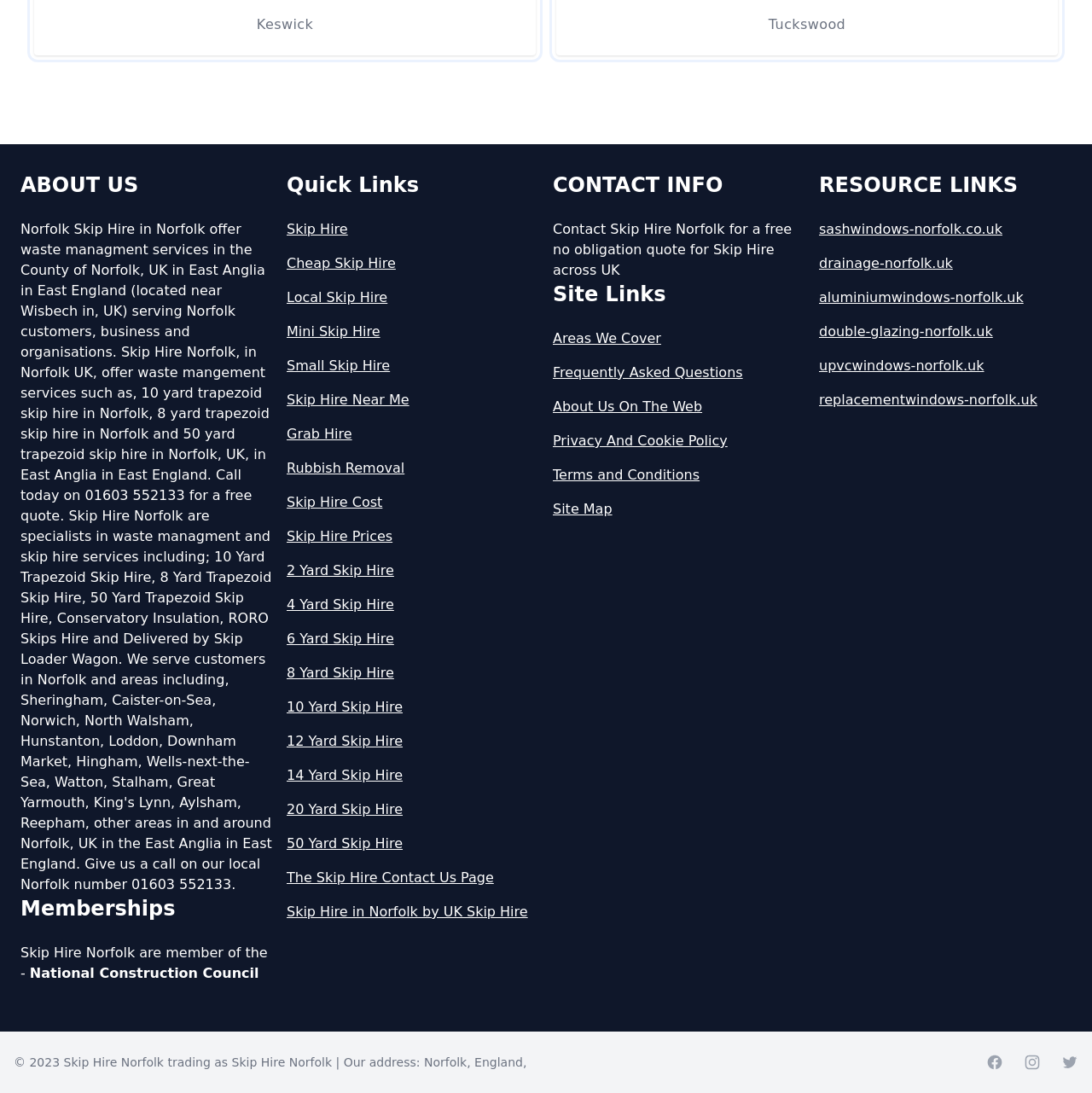Can you find the bounding box coordinates for the element to click on to achieve the instruction: "Check 'Facebook page'"?

[0.903, 0.964, 0.919, 0.98]